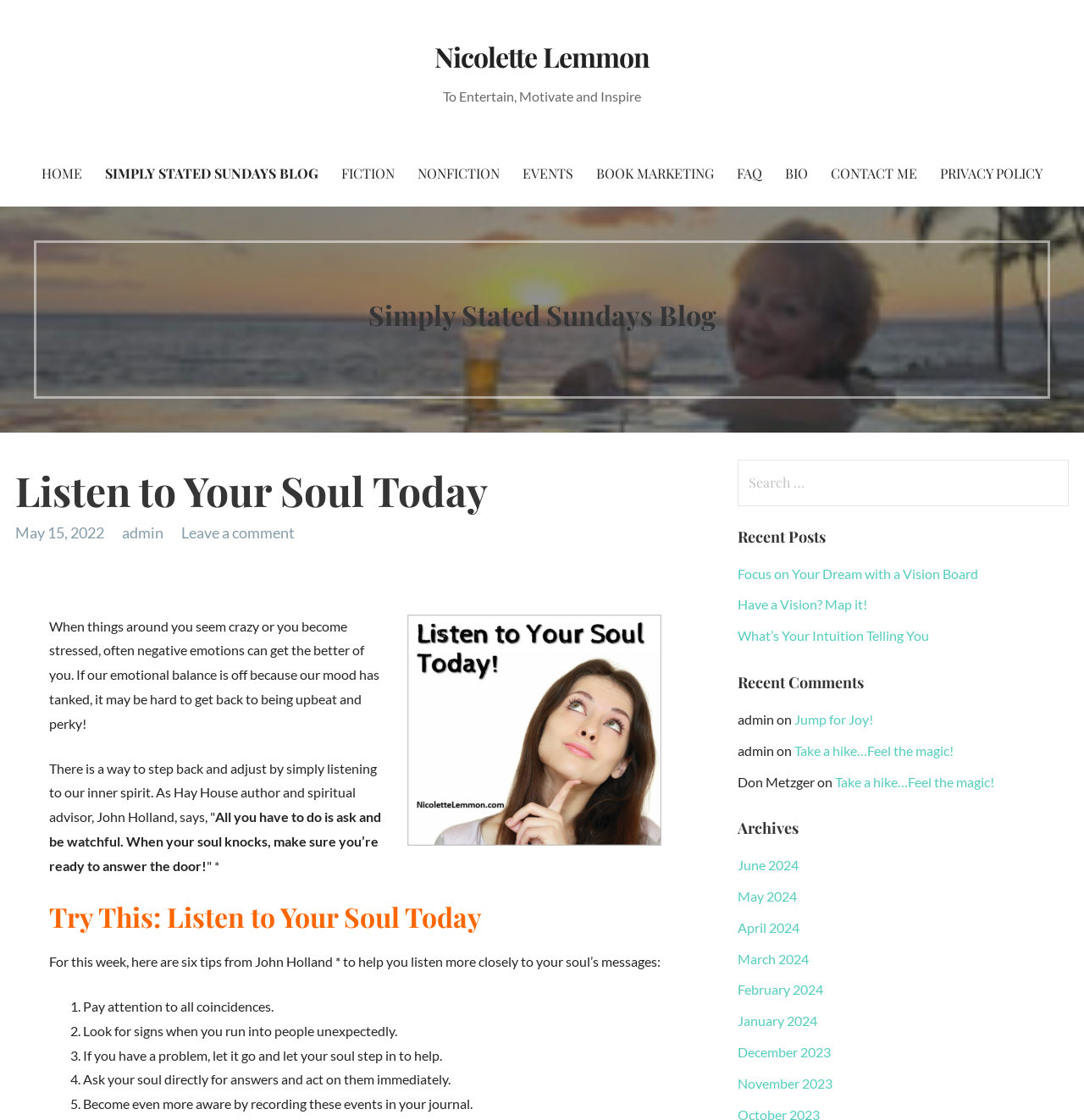Can you find and provide the title of the webpage?

Listen to Your Soul Today